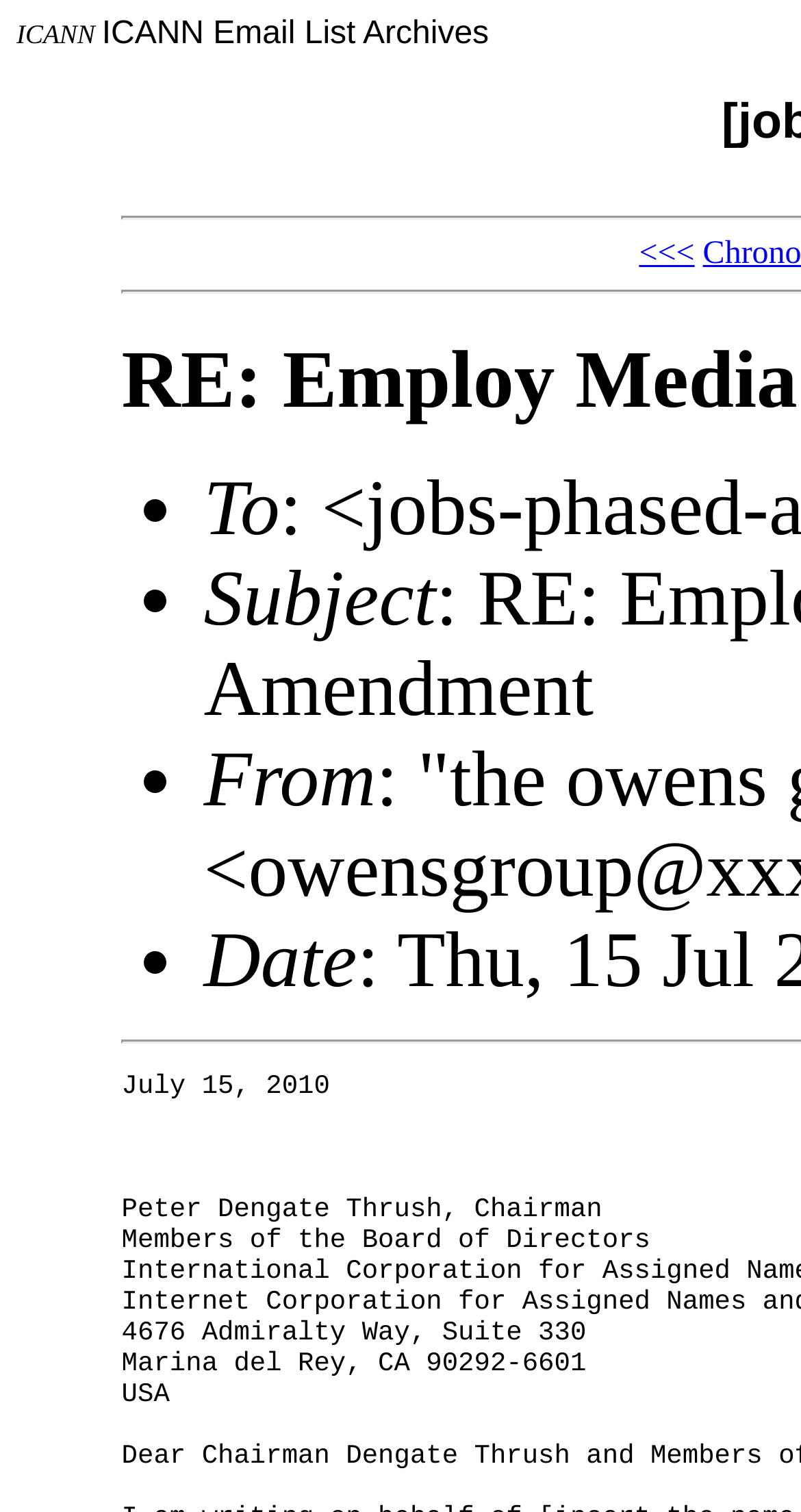Respond with a single word or phrase for the following question: 
What is the title of the email list?

ICANN Email List Archives